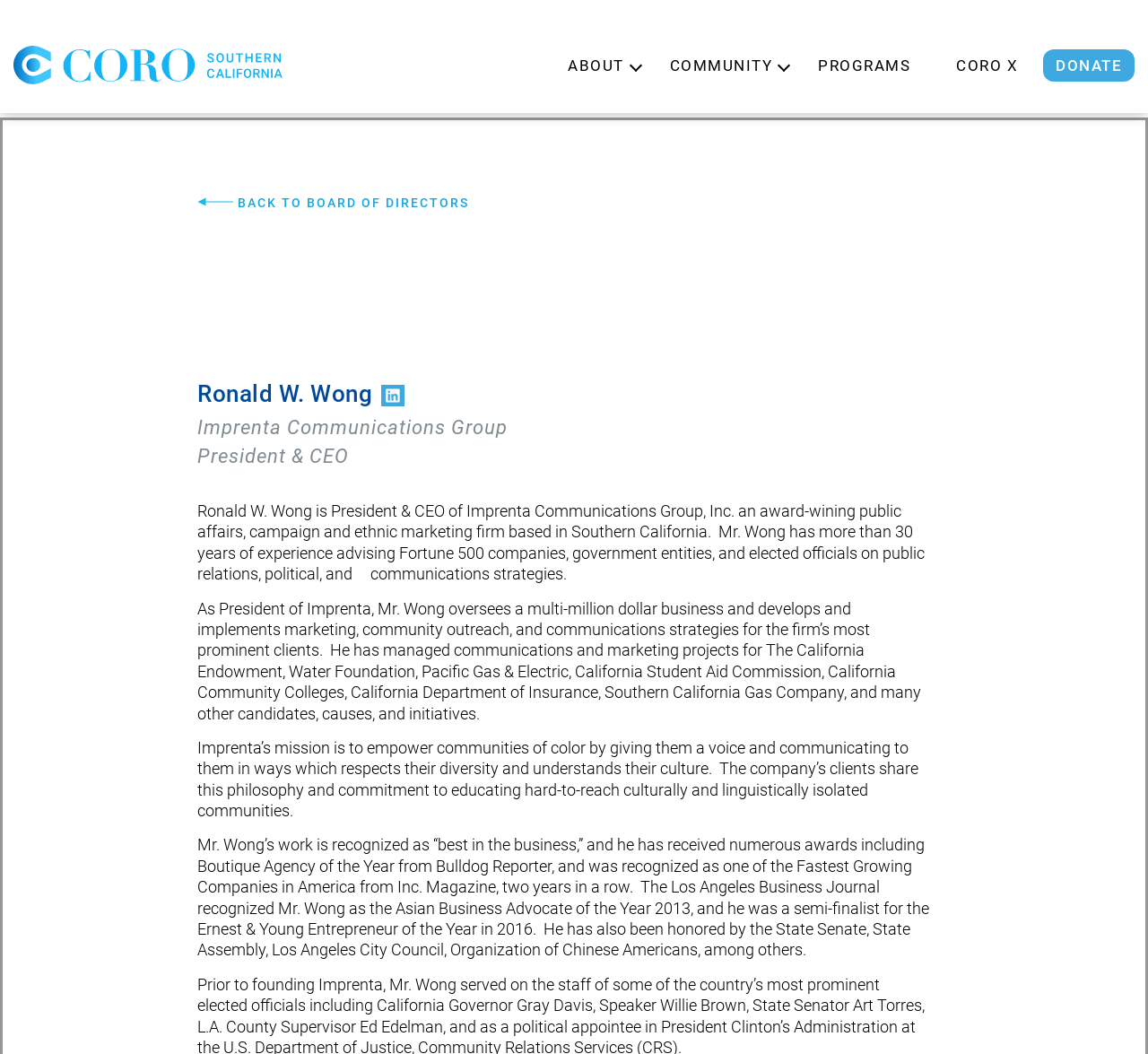Can you look at the image and give a comprehensive answer to the question:
Where is Imprenta Communications Group, Inc. based?

The webpage states that Imprenta Communications Group, Inc. is an award-winning public affairs, campaign and ethnic marketing firm based in Southern California, which indicates the company's location.